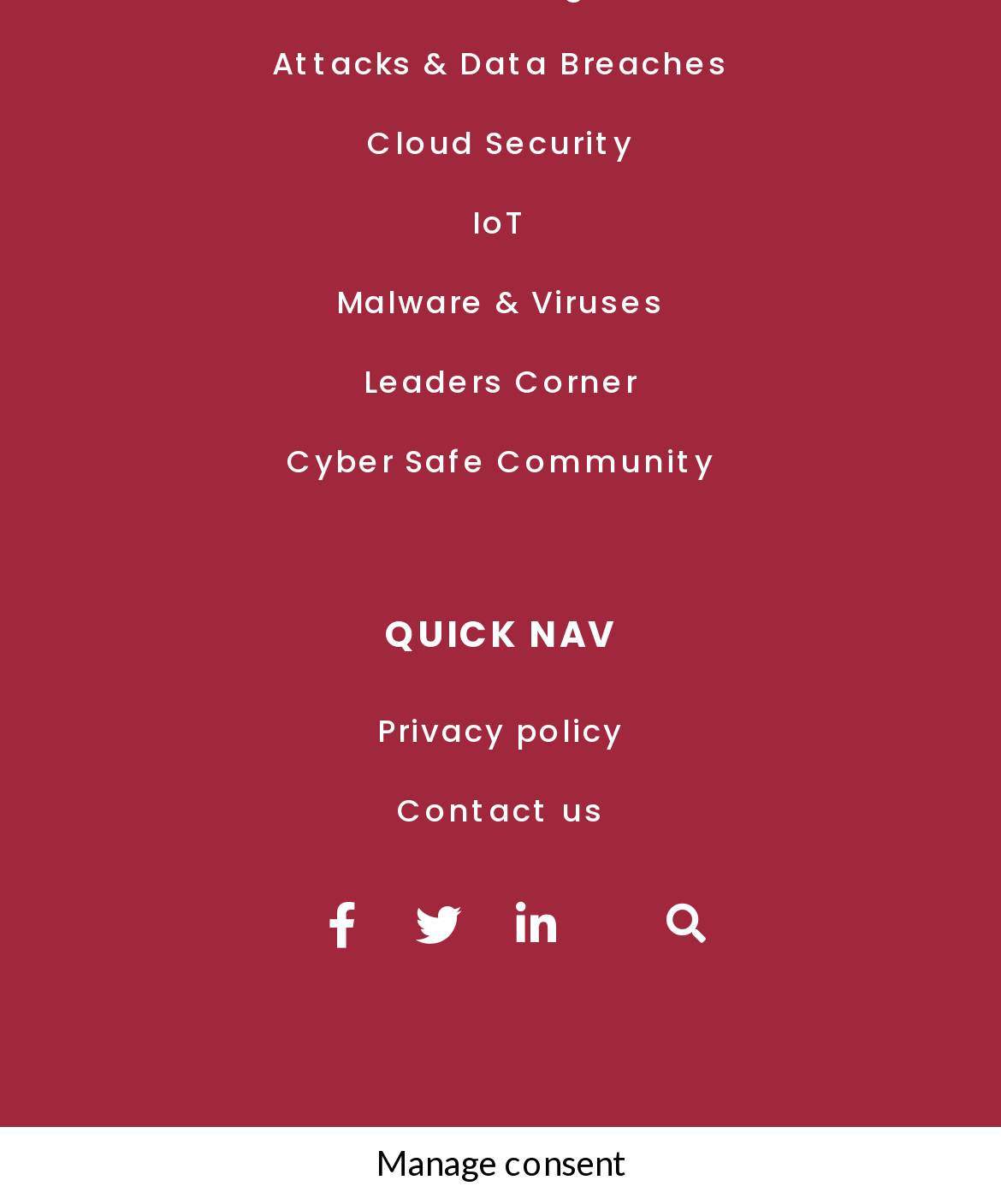Locate the bounding box of the UI element described in the following text: "Attacks & Data Breaches".

[0.026, 0.031, 0.974, 0.074]